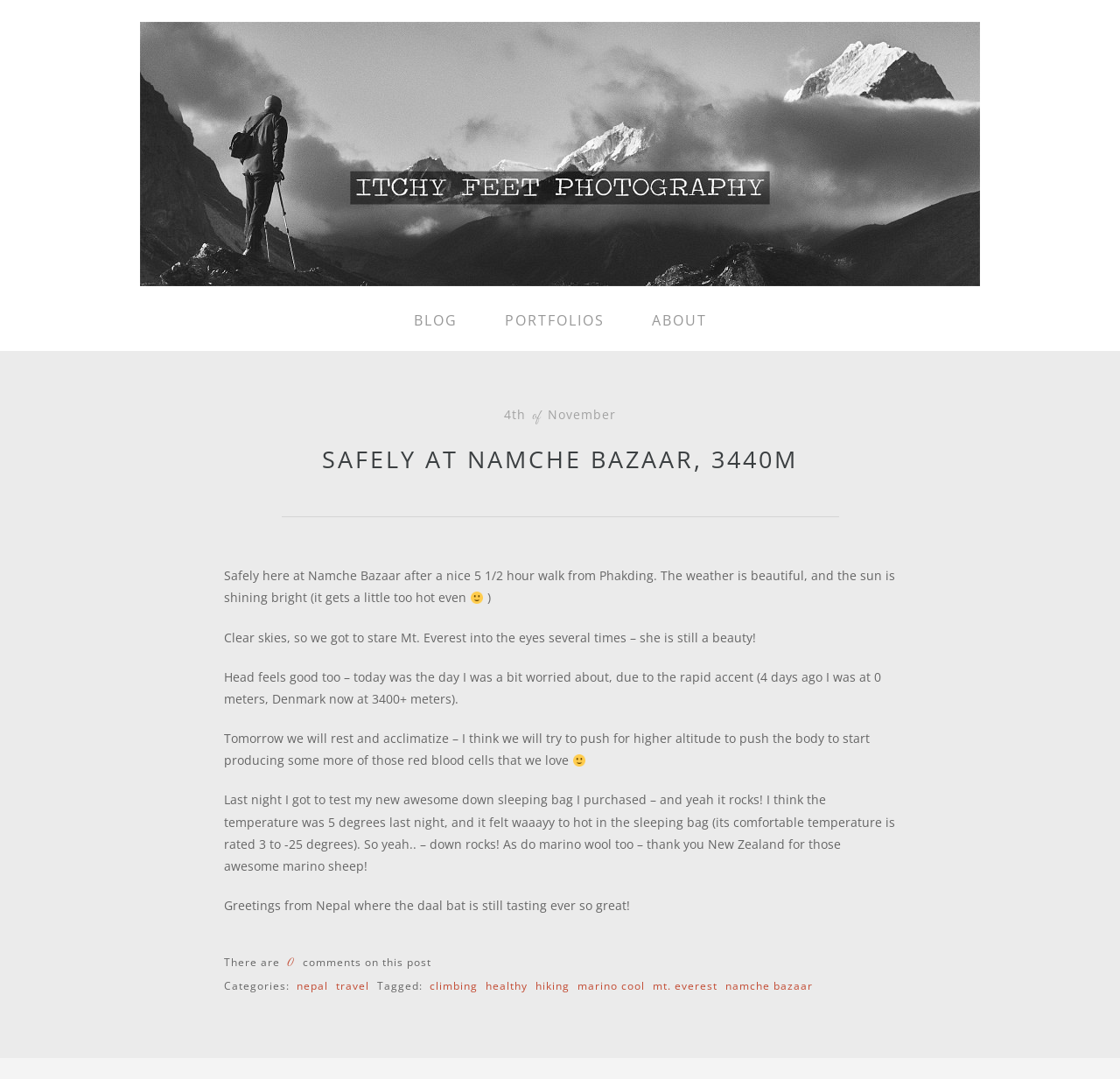Bounding box coordinates are to be given in the format (top-left x, top-left y, bottom-right x, bottom-right y). All values must be floating point numbers between 0 and 1. Provide the bounding box coordinate for the UI element described as: alt="logo"

[0.125, 0.134, 0.875, 0.149]